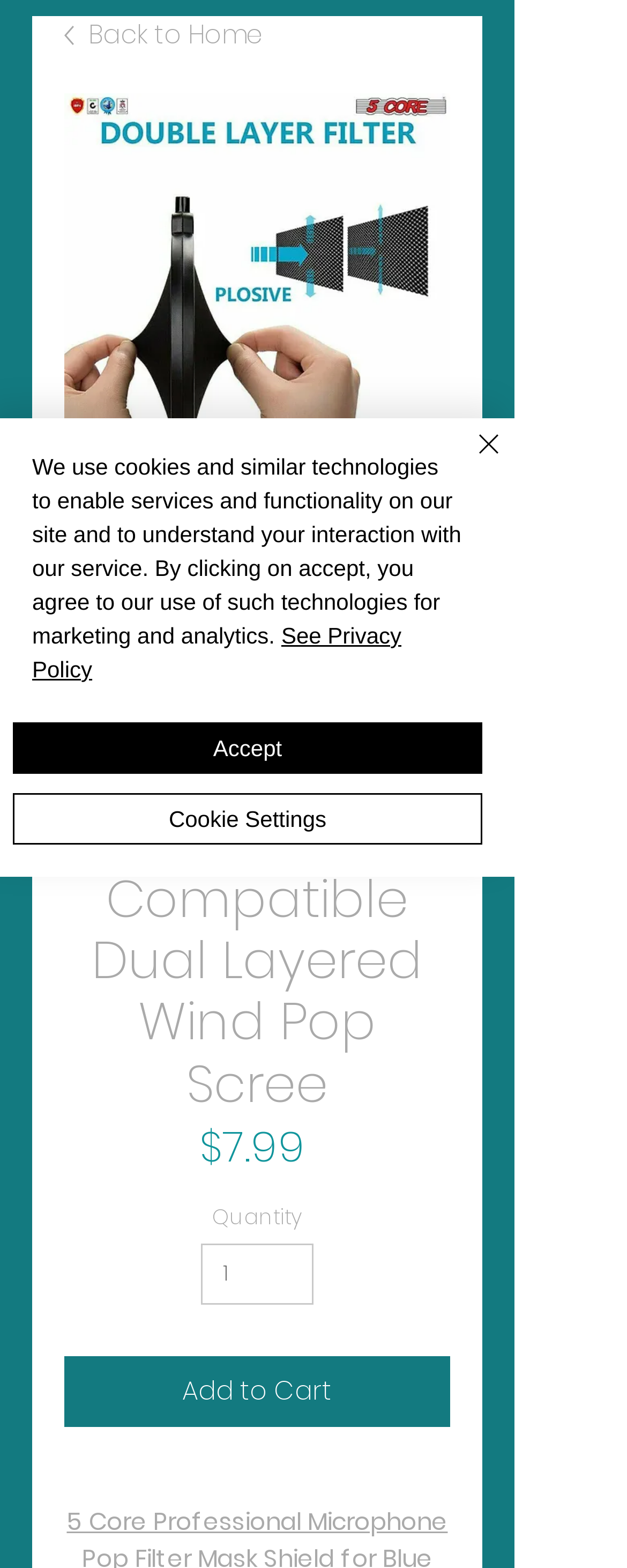Provide a thorough and detailed response to the question by examining the image: 
What happens when the 'Add to Cart' button is clicked?

When the 'Add to Cart' button is clicked, it is likely that the product will be added to the user's shopping cart. This can be inferred by the button's label and its position on the page, which suggests that it is a call-to-action to add the product to the cart.